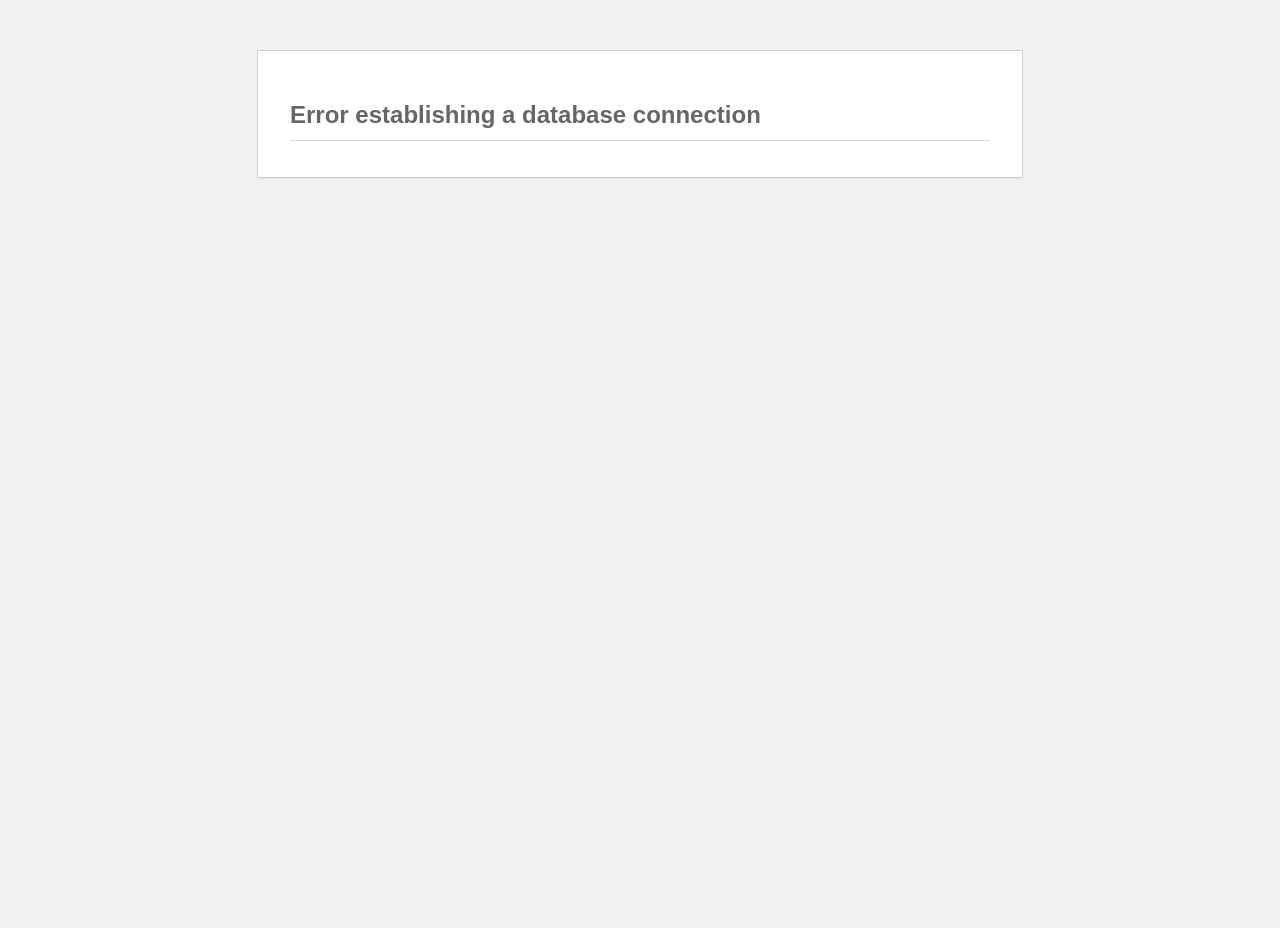Extract the text of the main heading from the webpage.

Error establishing a database connection